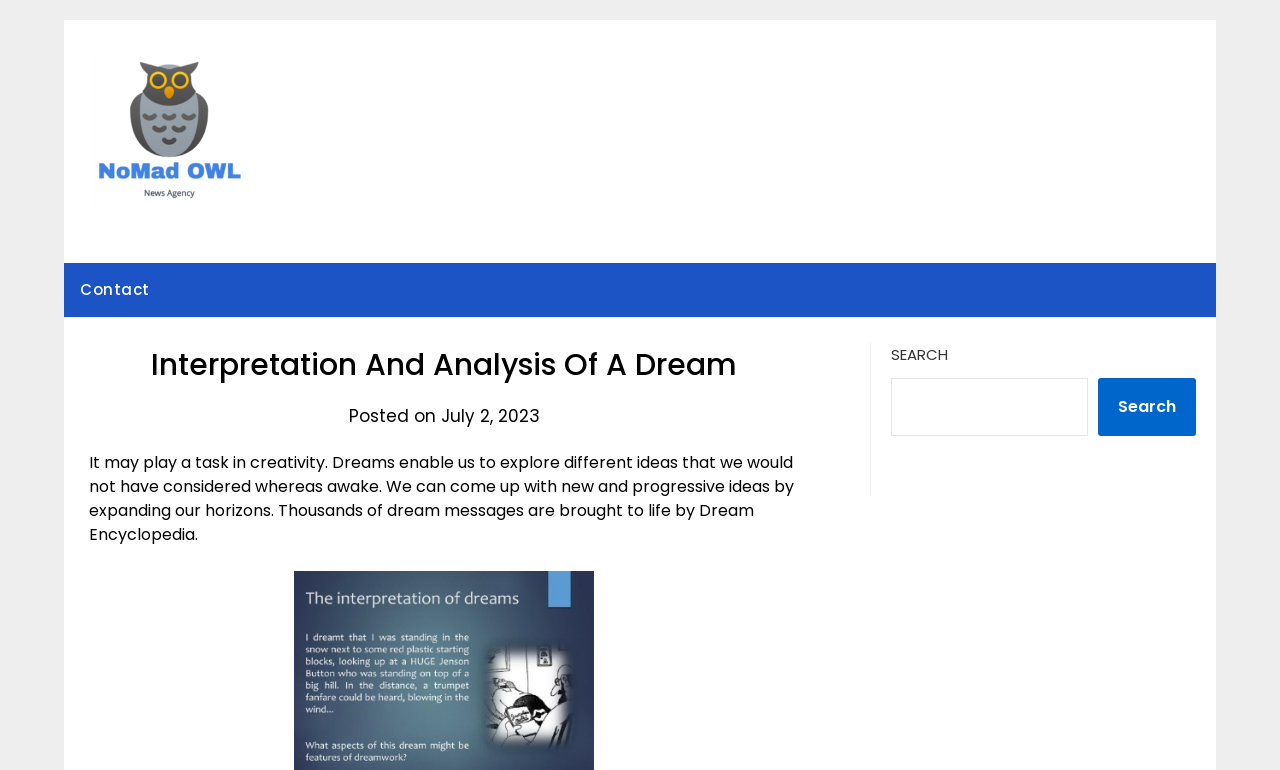Give a one-word or one-phrase response to the question:
What is the purpose of the search box?

To search